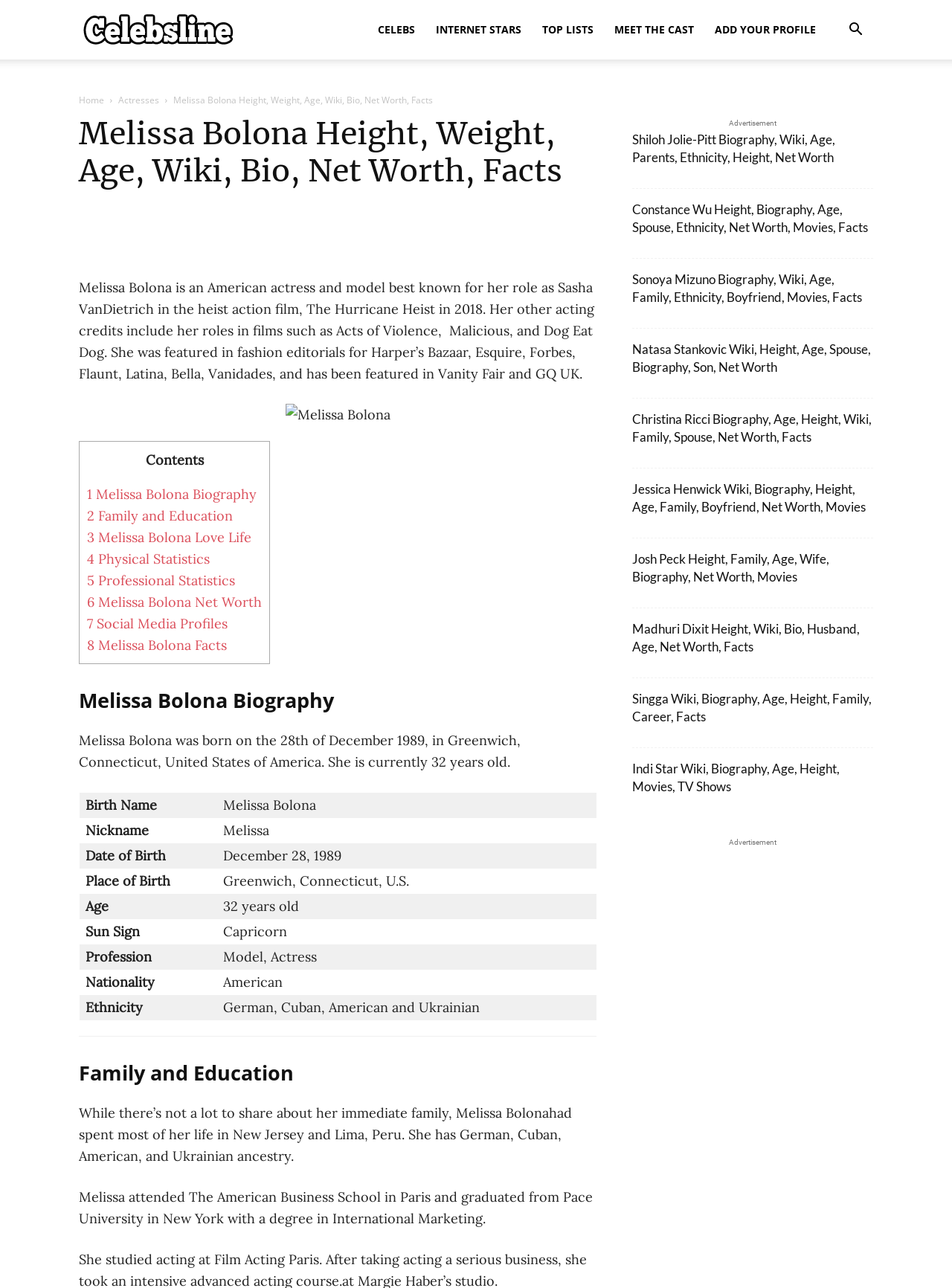Using the element description provided, determine the bounding box coordinates in the format (top-left x, top-left y, bottom-right x, bottom-right y). Ensure that all values are floating point numbers between 0 and 1. Element description: alt="Kinderhook OK5k"

None